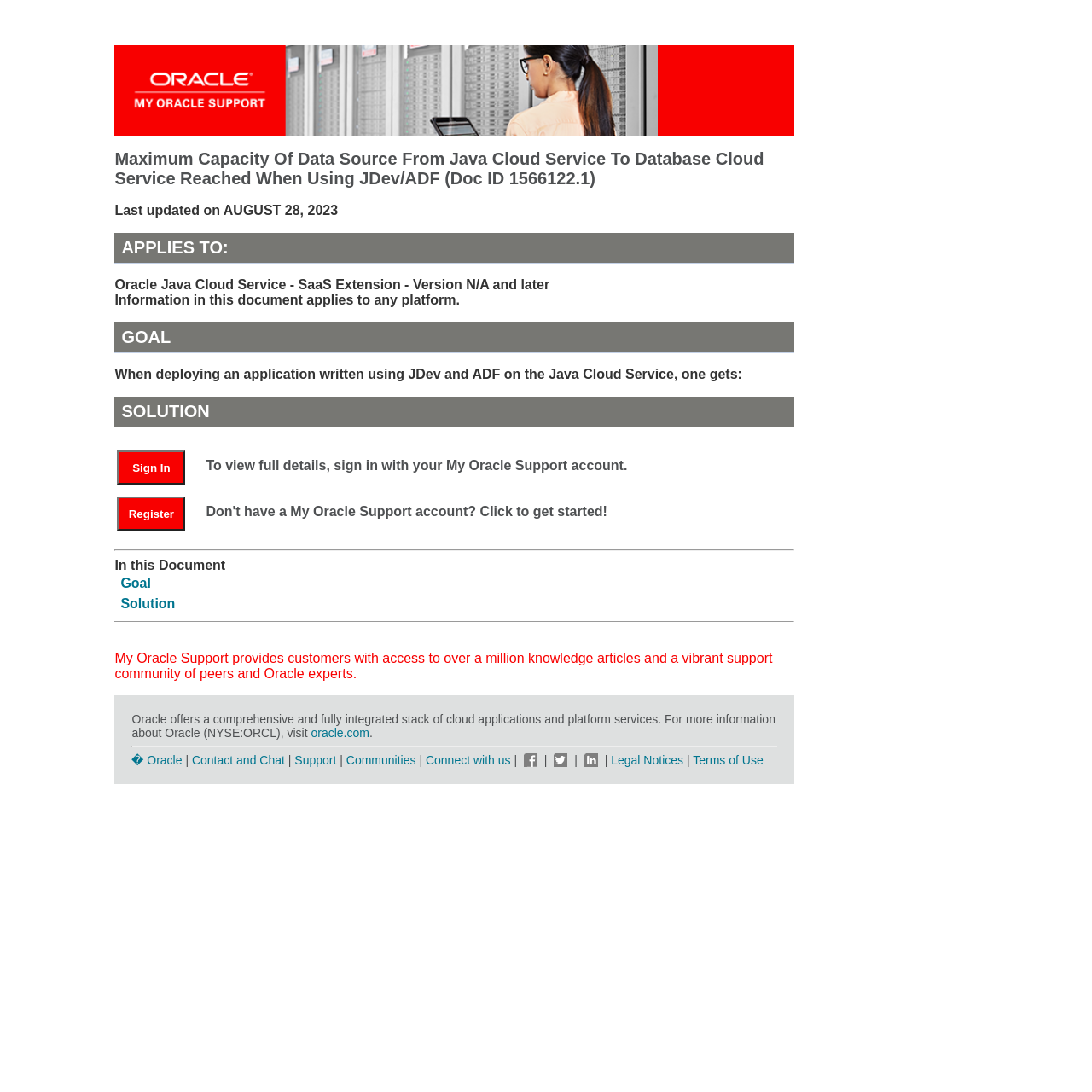Find the bounding box coordinates for the HTML element described in this sentence: "Sign In". Provide the coordinates as four float numbers between 0 and 1, in the format [left, top, right, bottom].

[0.107, 0.421, 0.185, 0.434]